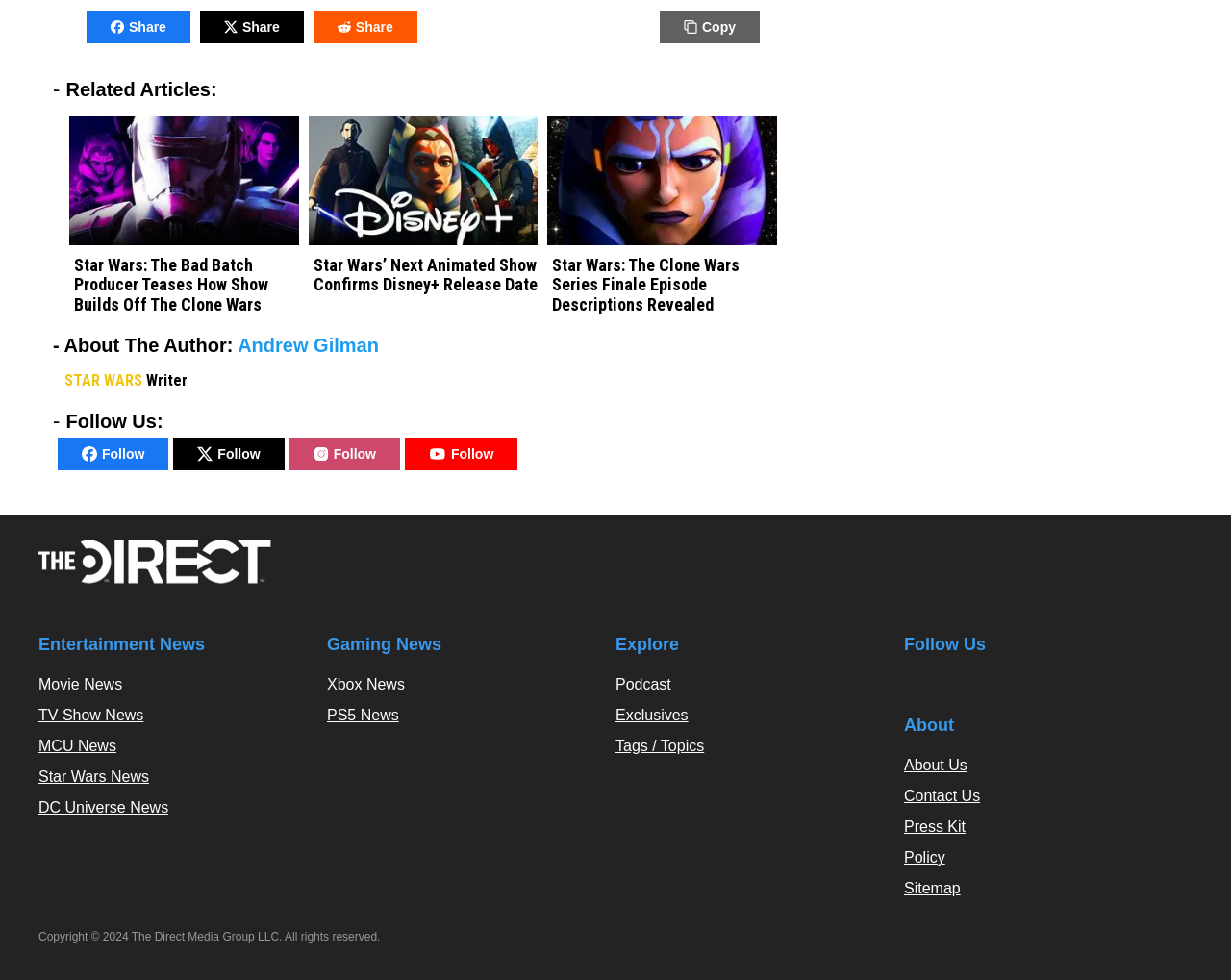How many 'Share' links are there?
Please provide an in-depth and detailed response to the question.

I counted the number of 'Share' links on the webpage, and there are three of them, each with an image icon.